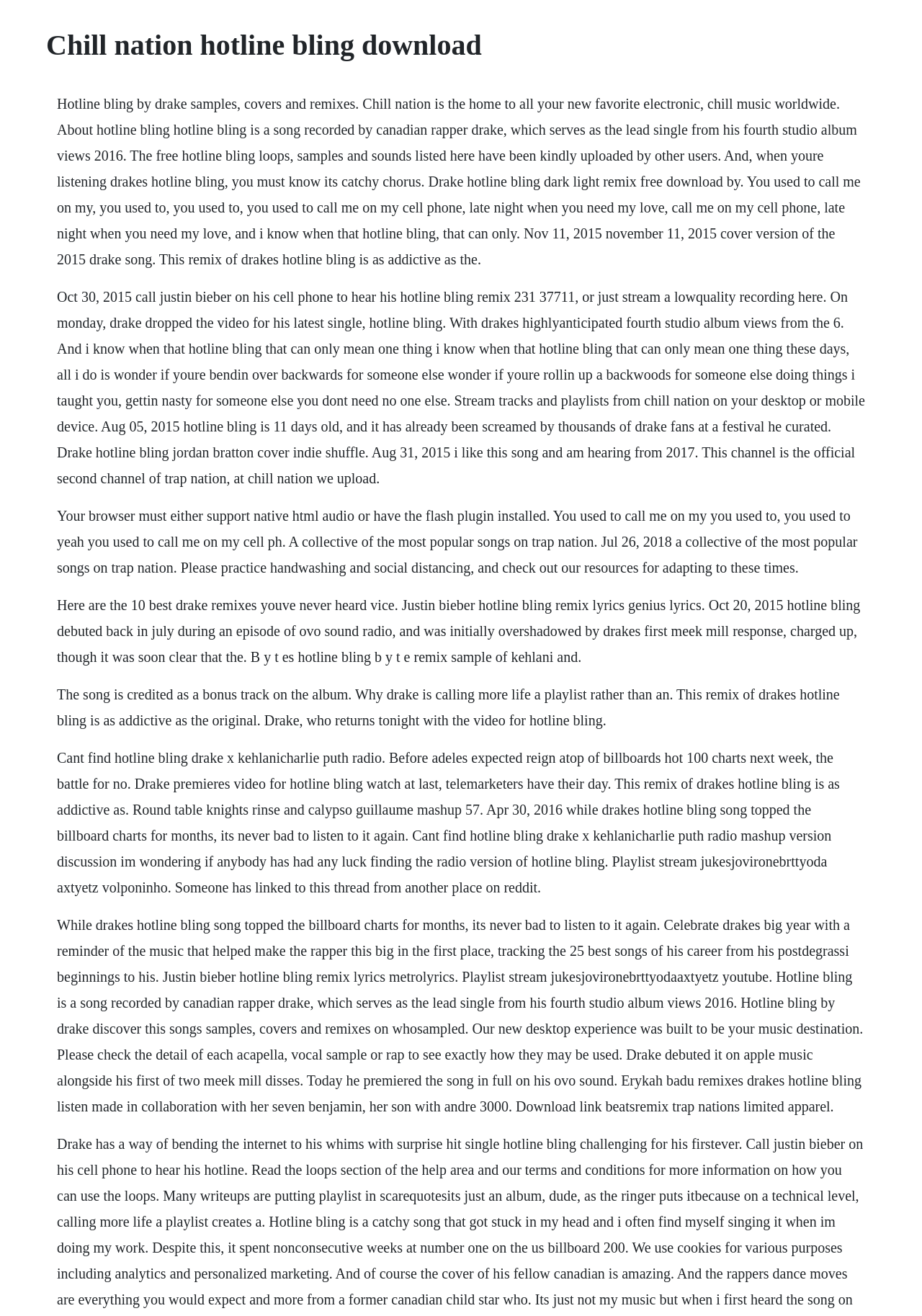Provide the text content of the webpage's main heading.

Chill nation hotline bling download